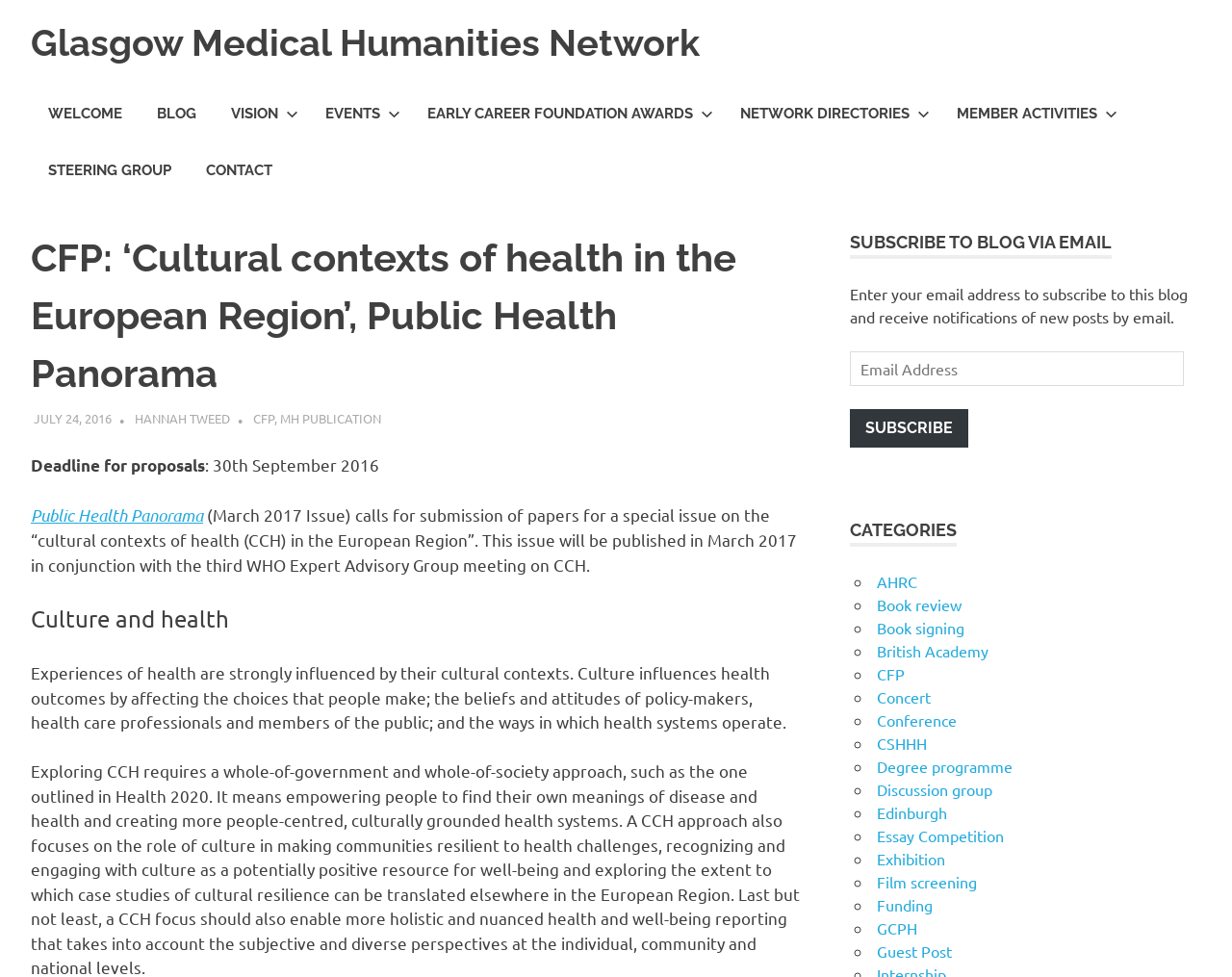Answer the question below in one word or phrase:
What is the name of the network?

Glasgow Medical Humanities Network